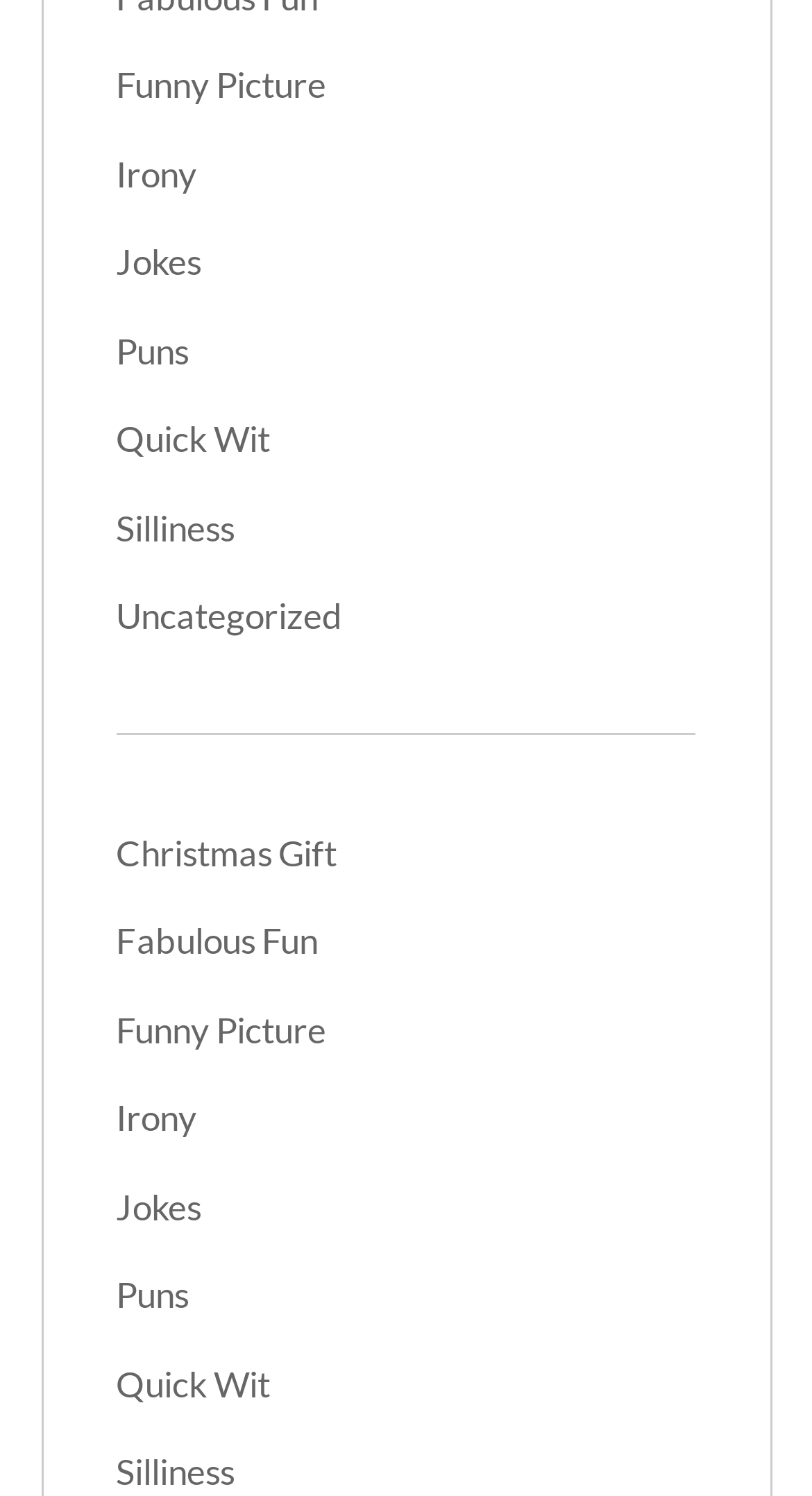Please provide the bounding box coordinates for the element that needs to be clicked to perform the instruction: "Go back to home". The coordinates must consist of four float numbers between 0 and 1, formatted as [left, top, right, bottom].

None